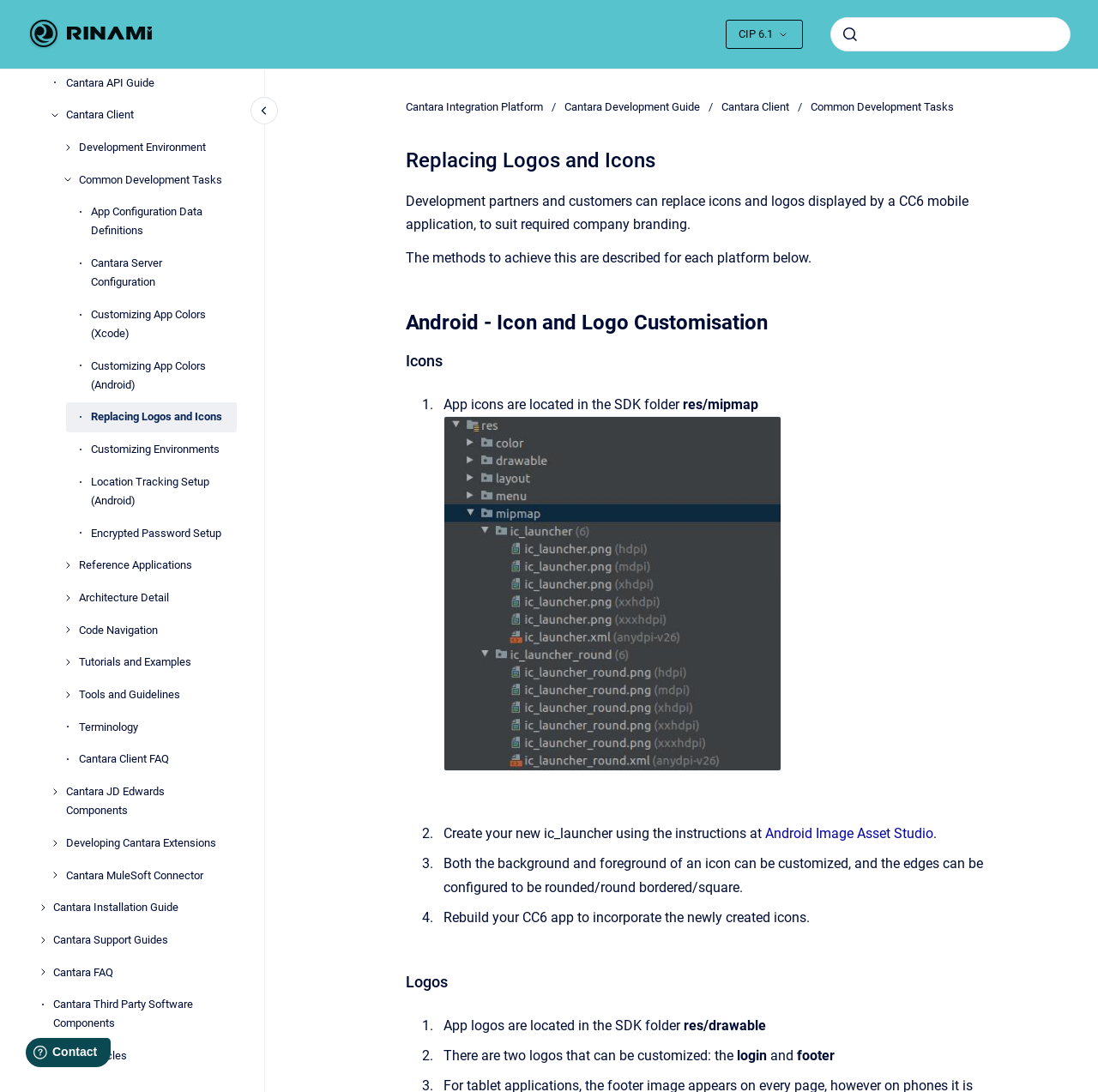Given the content of the image, can you provide a detailed answer to the question?
What is the tool used to create a new ic_launcher?

Based on the webpage content, it is mentioned that the Android Image Asset Studio is the tool used to create a new ic_launcher, which is a step involved in customizing icons on Android.